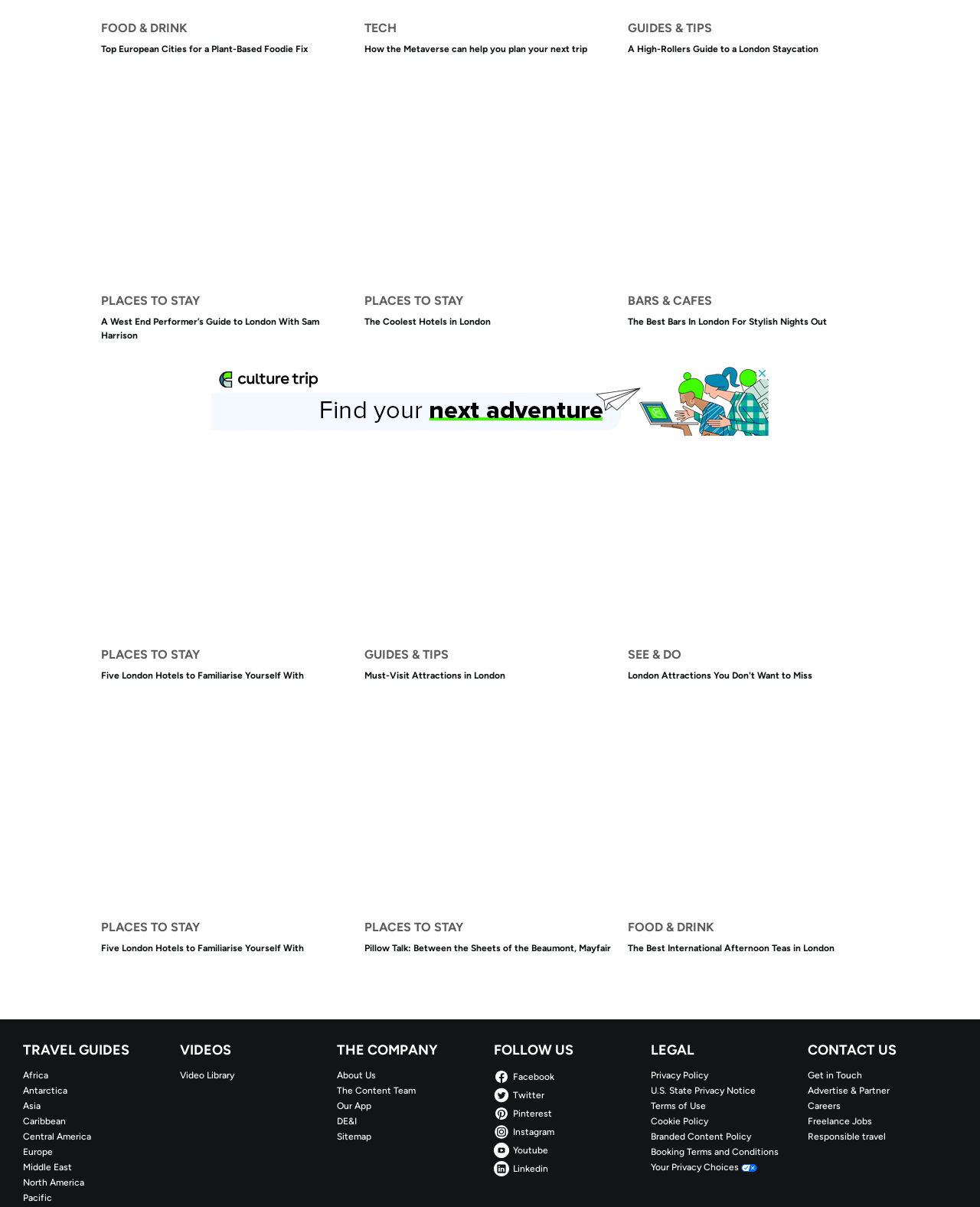Specify the bounding box coordinates (top-left x, top-left y, bottom-right x, bottom-right y) of the UI element in the screenshot that matches this description: Central America

[0.023, 0.937, 0.176, 0.947]